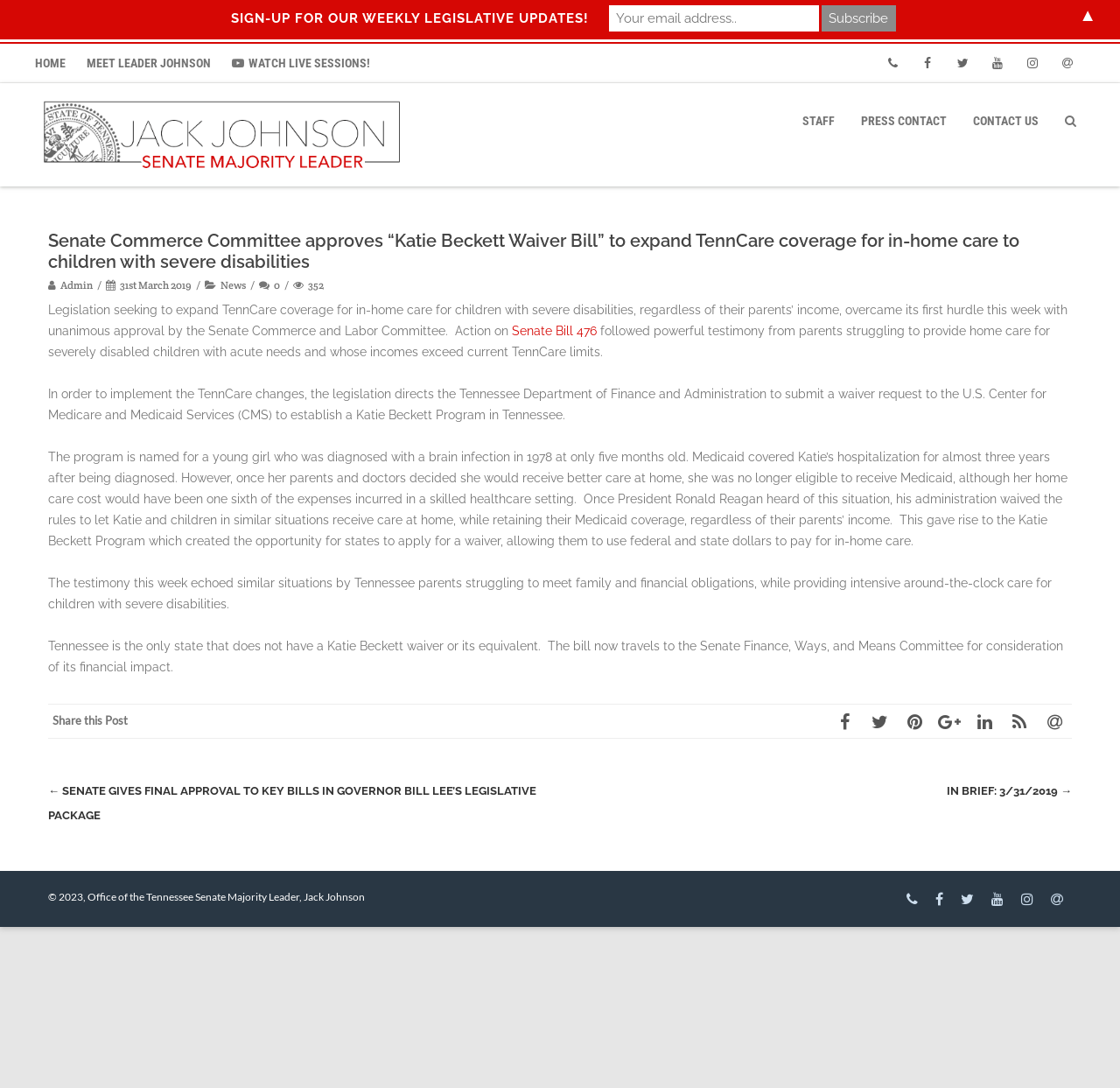Answer the following inquiry with a single word or phrase:
What is the name of the program mentioned in the article?

Katie Beckett Program